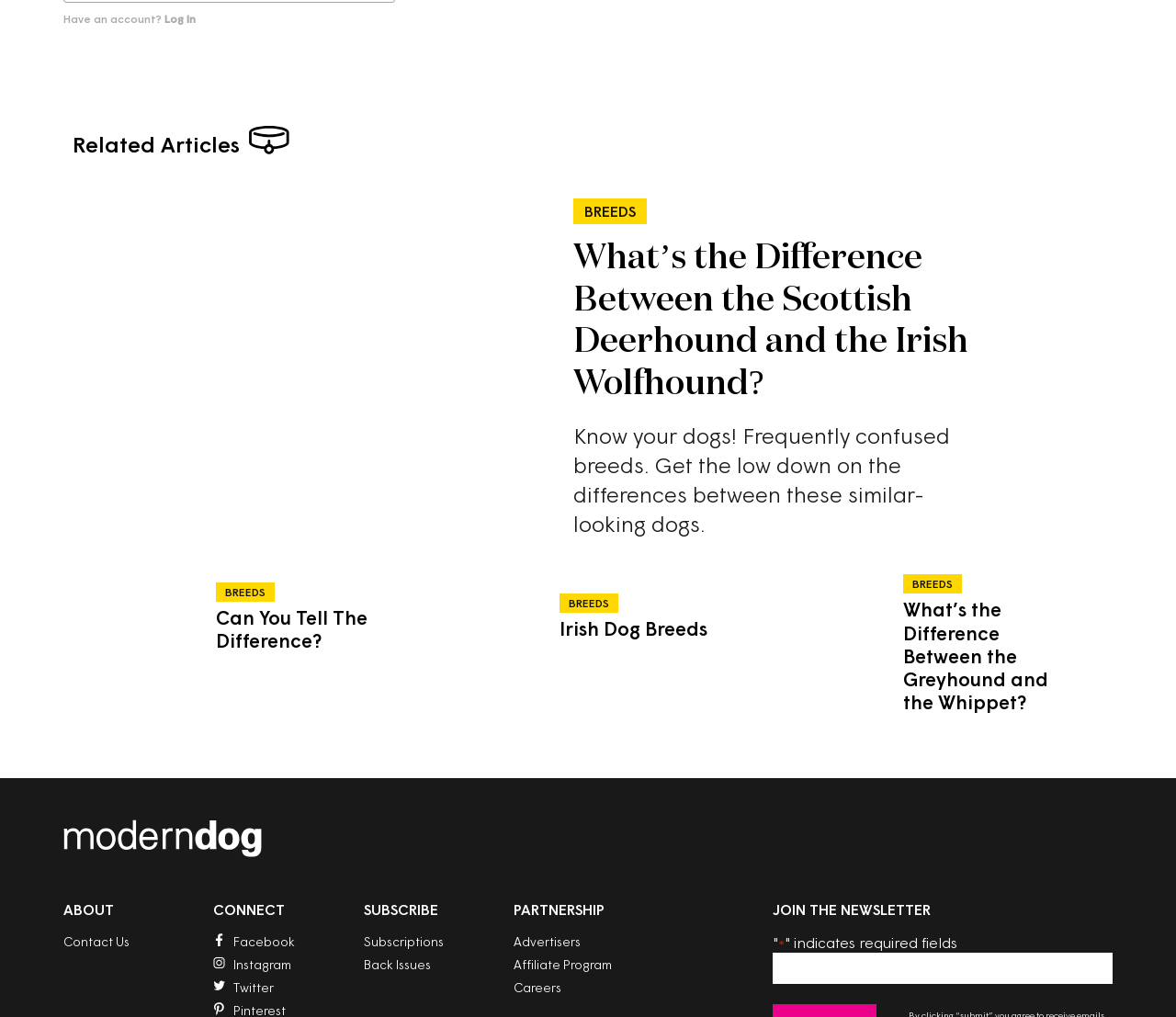Find the bounding box coordinates for the HTML element described as: "Single Source of Truth". The coordinates should consist of four float values between 0 and 1, i.e., [left, top, right, bottom].

None